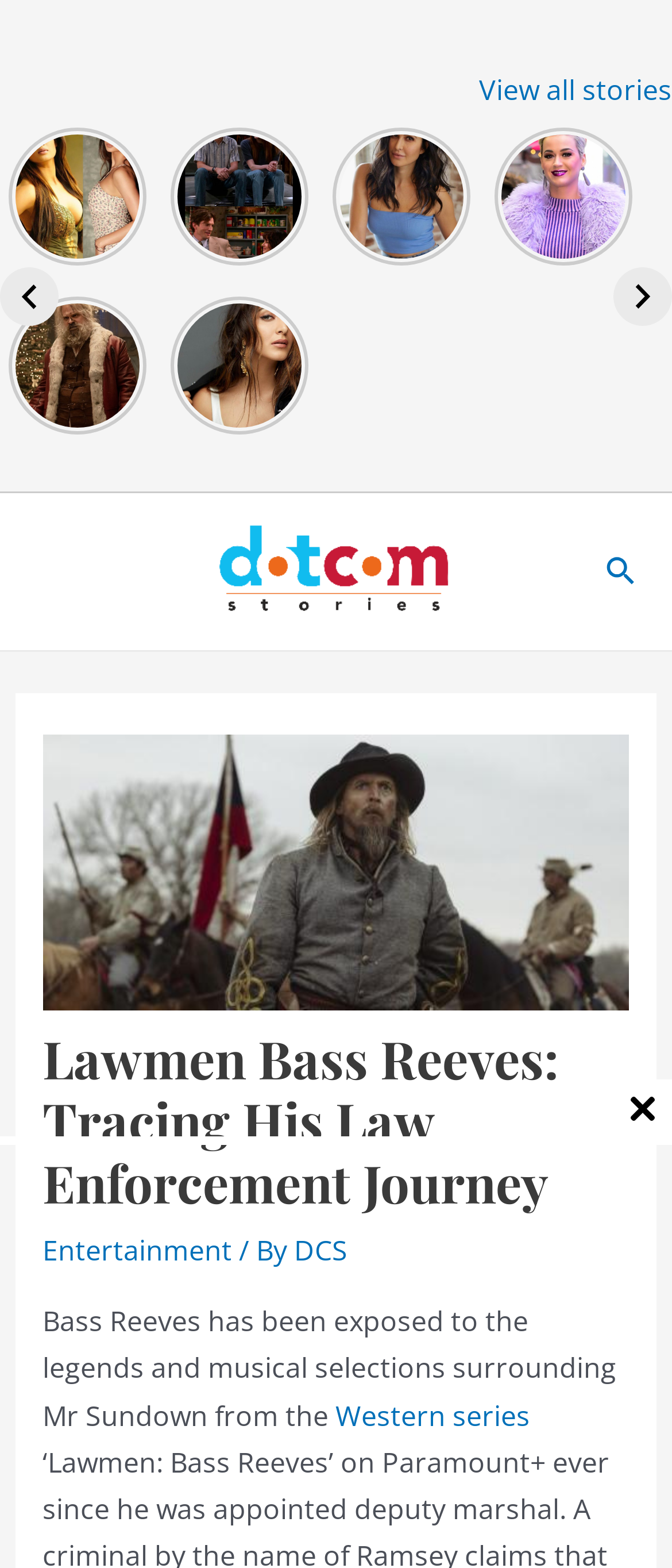Please find and provide the title of the webpage.

Lawmen Bass Reeves: Tracing His Law Enforcement Journey